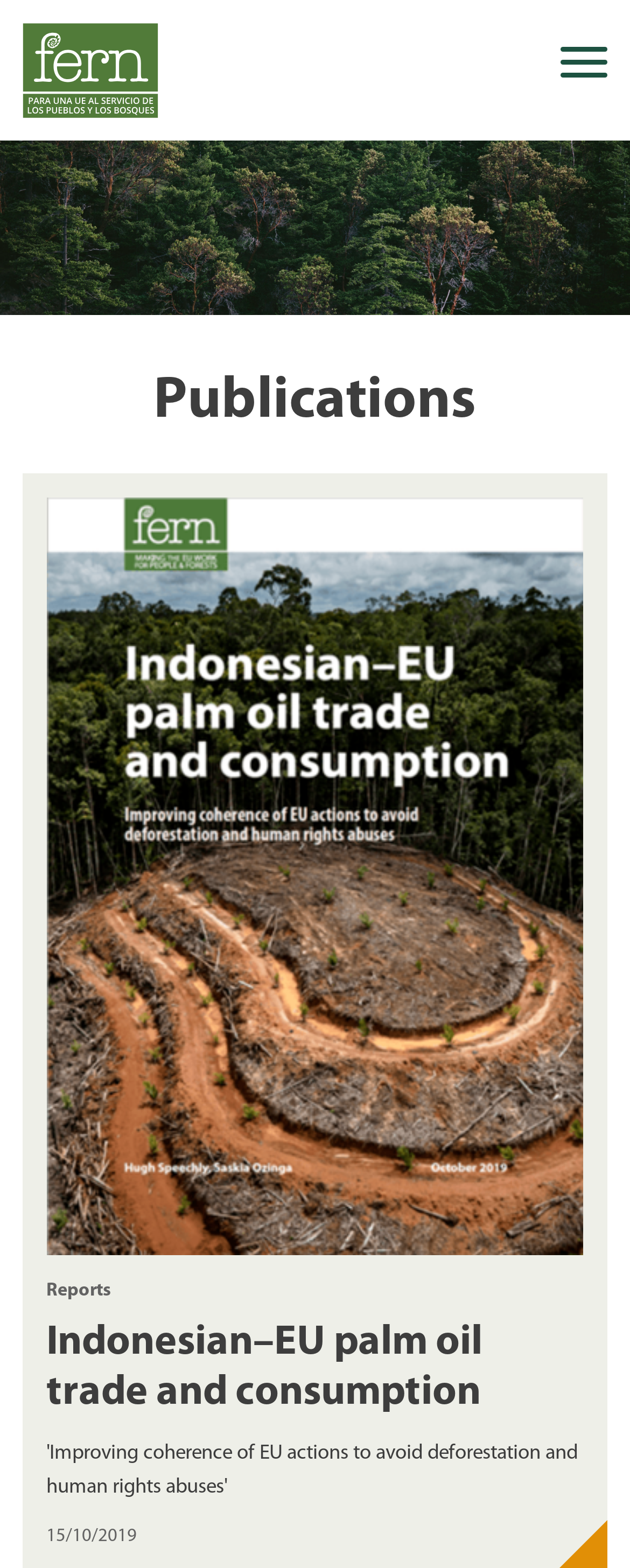Please identify the bounding box coordinates of the region to click in order to complete the task: "Search for reports". The coordinates must be four float numbers between 0 and 1, specified as [left, top, right, bottom].

[0.037, 0.143, 0.852, 0.18]